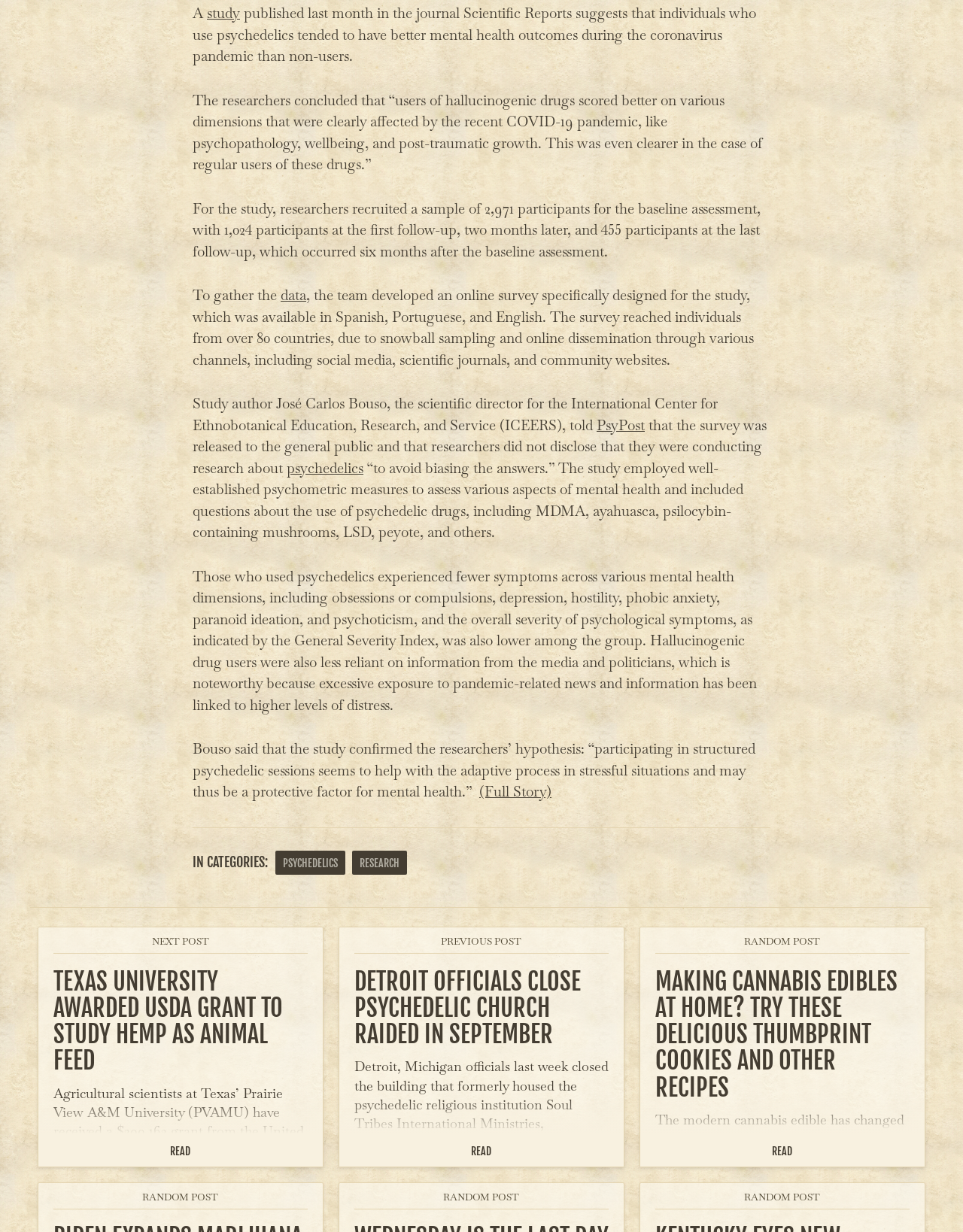What is the name of the organization led by José Carlos Bouso?
Please provide a full and detailed response to the question.

The article mentions that José Carlos Bouso is the scientific director for the International Center for Ethnobotanical Education, Research, and Service (ICEERS).